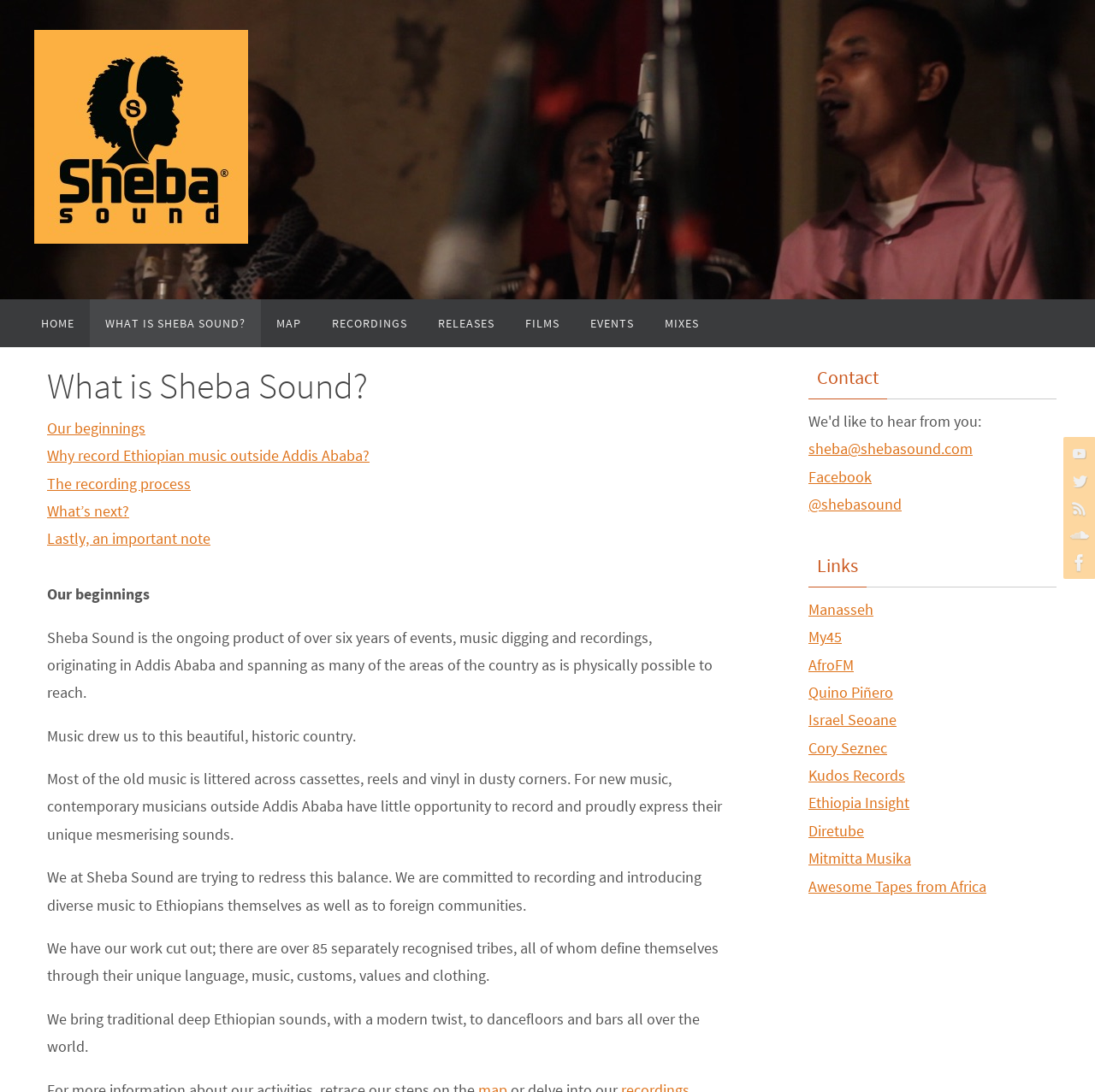Respond with a single word or short phrase to the following question: 
What is the email address to contact?

sheba@shebasound.com